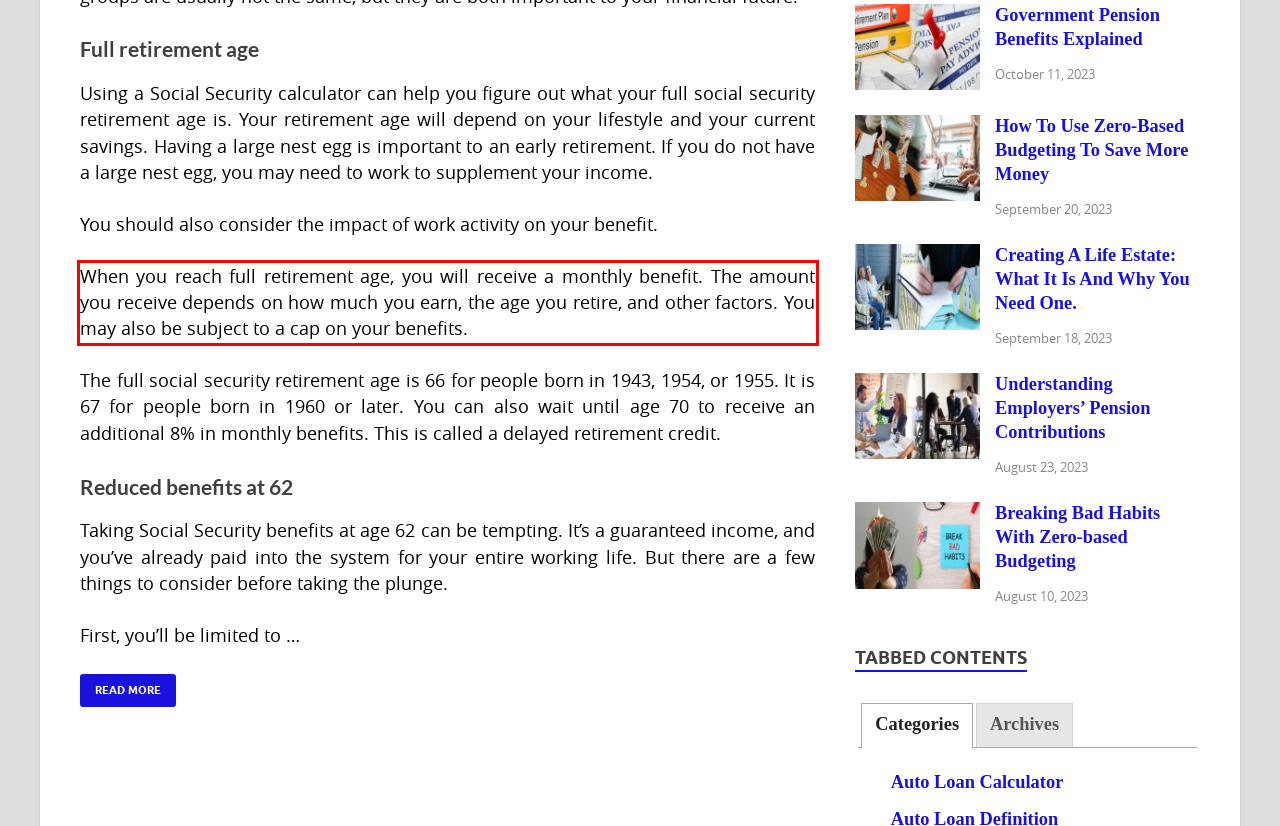You are provided with a screenshot of a webpage that includes a red bounding box. Extract and generate the text content found within the red bounding box.

When you reach full retirement age, you will receive a monthly benefit. The amount you receive depends on how much you earn, the age you retire, and other factors. You may also be subject to a cap on your benefits.